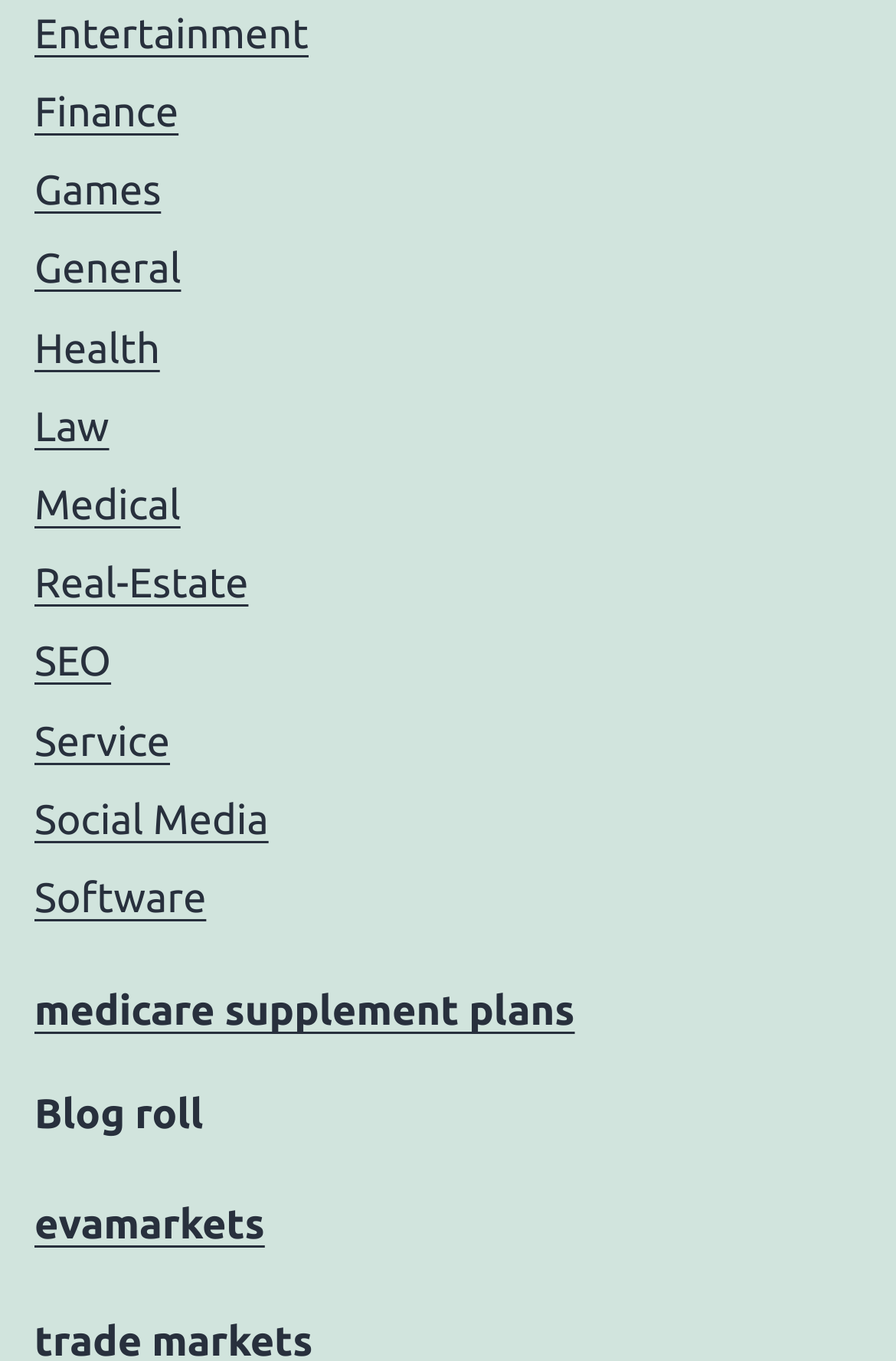What is the first category link on the webpage?
Respond with a short answer, either a single word or a phrase, based on the image.

Entertainment